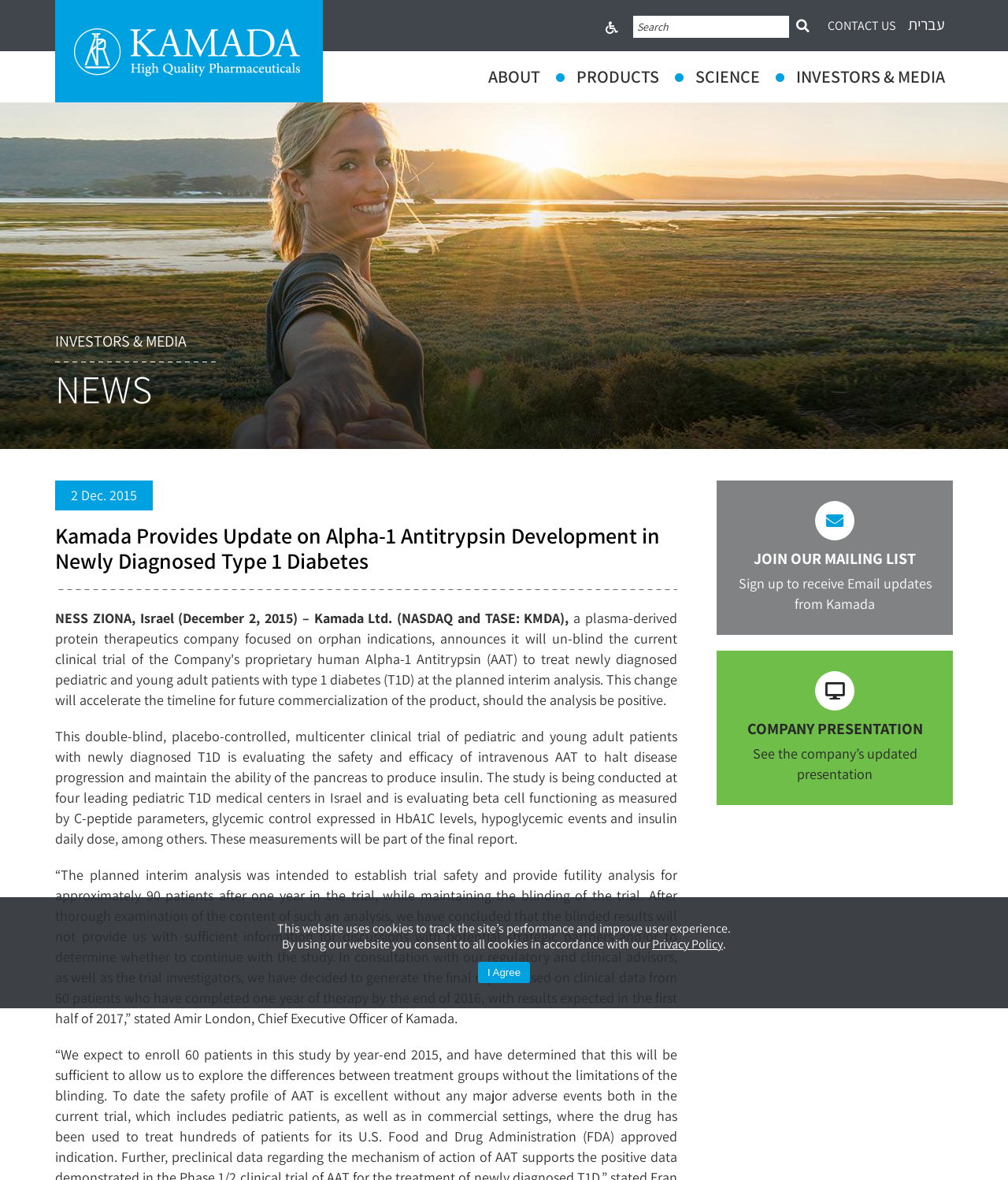Please find and generate the text of the main heading on the webpage.

Kamada Provides Update on Alpha-1 Antitrypsin Development in Newly Diagnosed Type 1 Diabetes